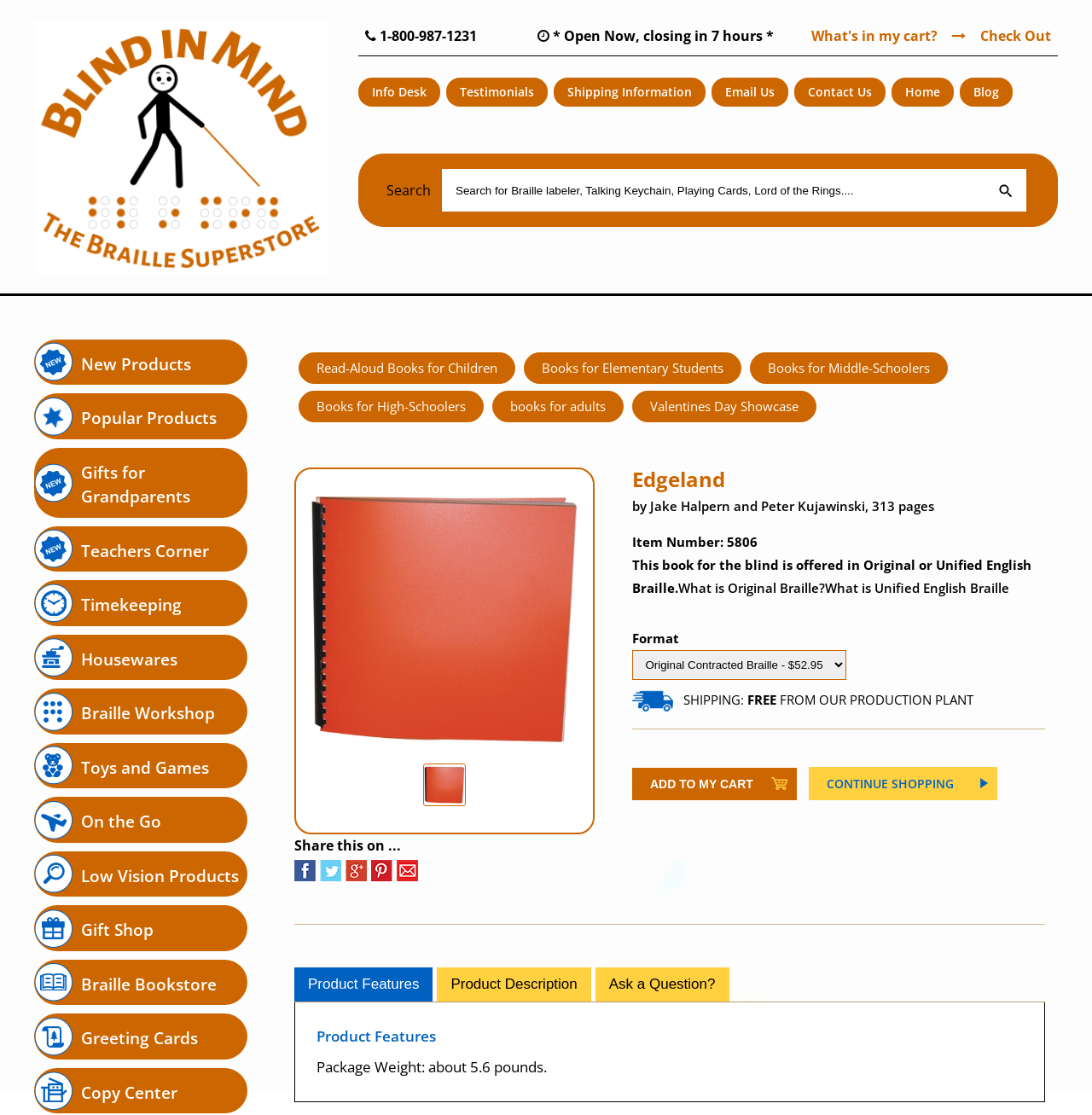Can you specify the bounding box coordinates for the region that should be clicked to fulfill this instruction: "Call the customer service".

[0.328, 0.024, 0.443, 0.041]